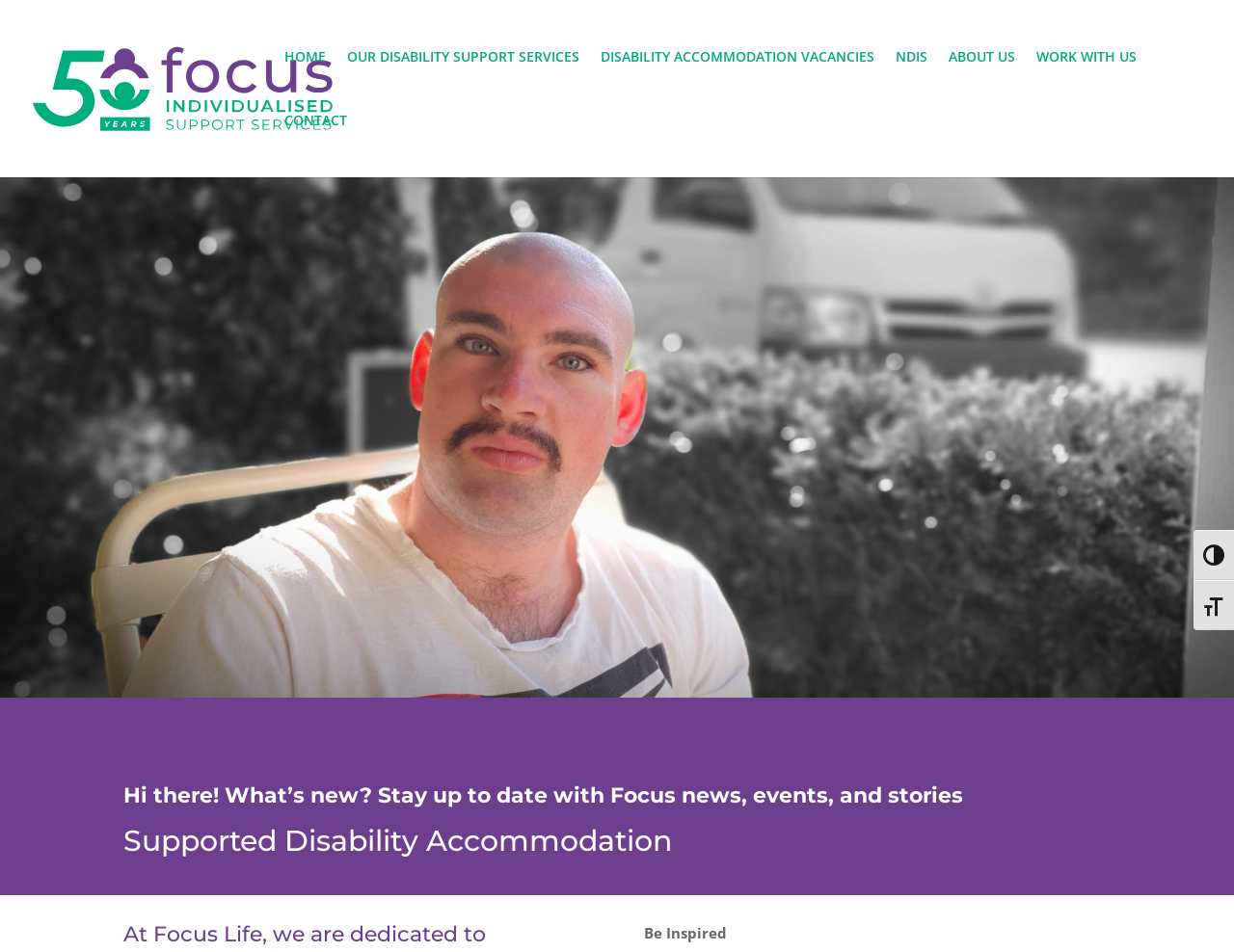Determine the bounding box for the UI element that matches this description: "input value="1" aria-label="Quantity" value="1"".

None